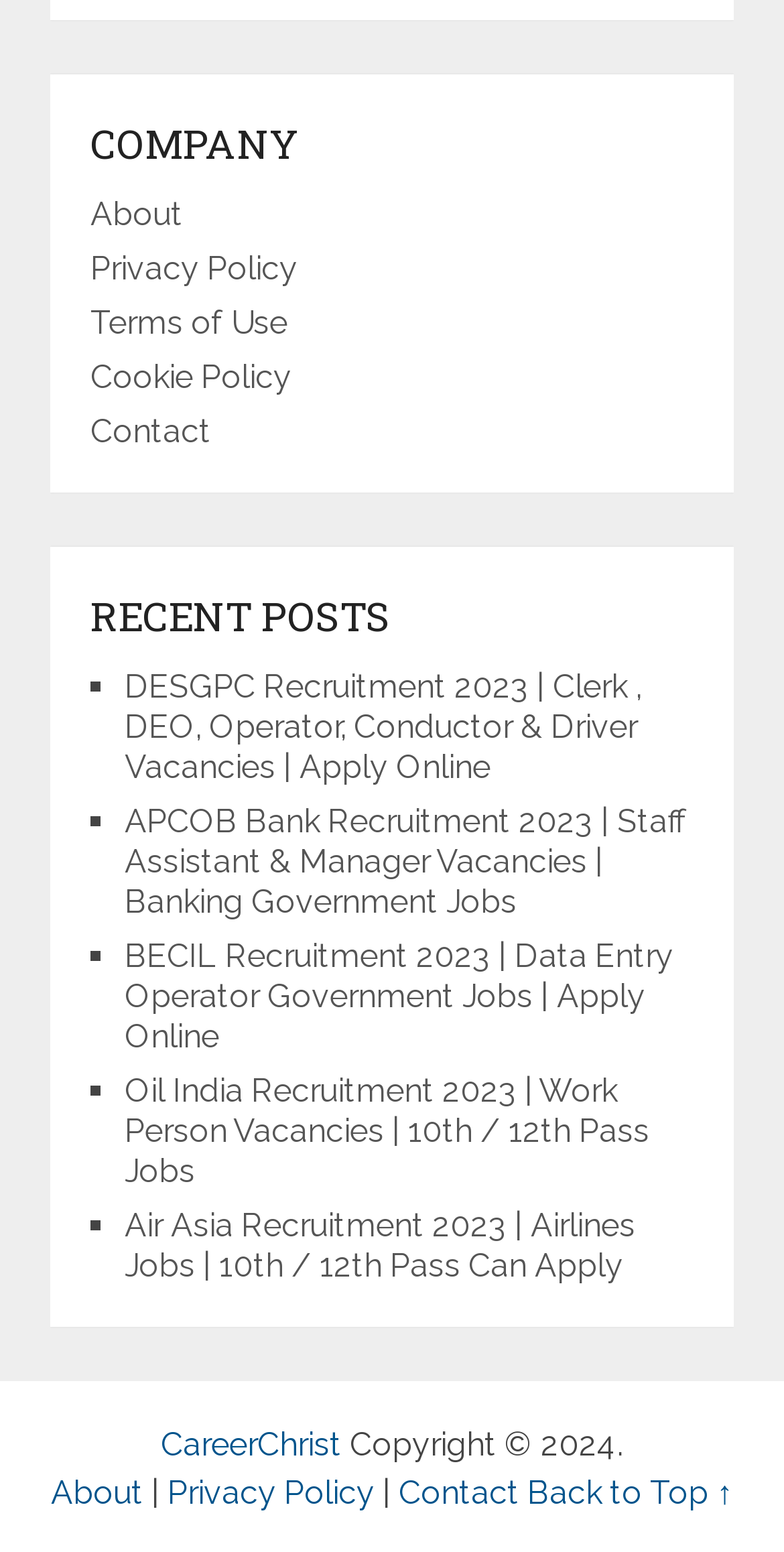What year is the copyright for?
Answer the question with as much detail as possible.

I looked at the static text at the bottom of the page, which says 'Copyright © 2024'.